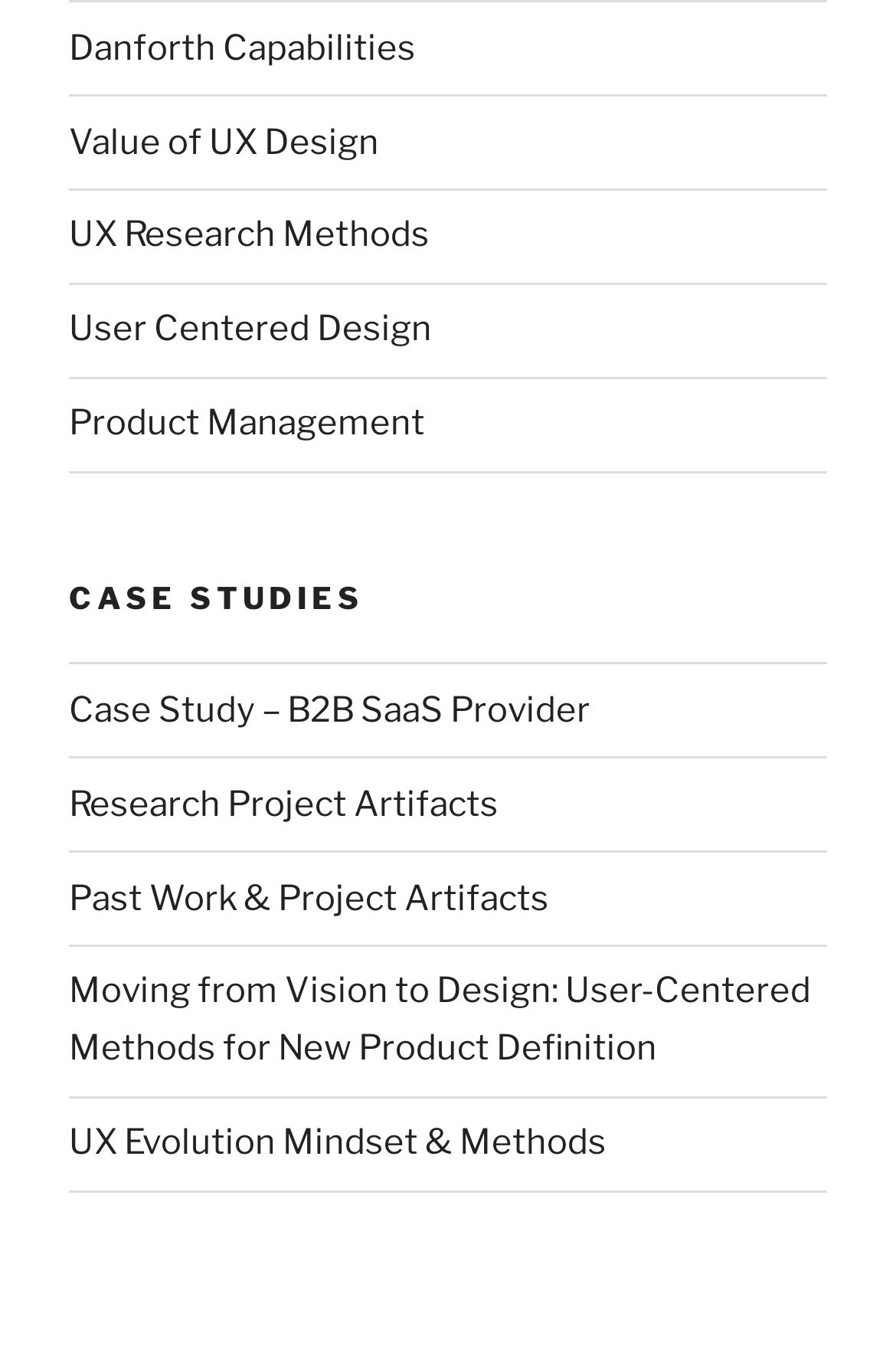Identify the bounding box coordinates of the area you need to click to perform the following instruction: "go to Case Study – B2B SaaS Provider".

[0.077, 0.508, 0.659, 0.539]